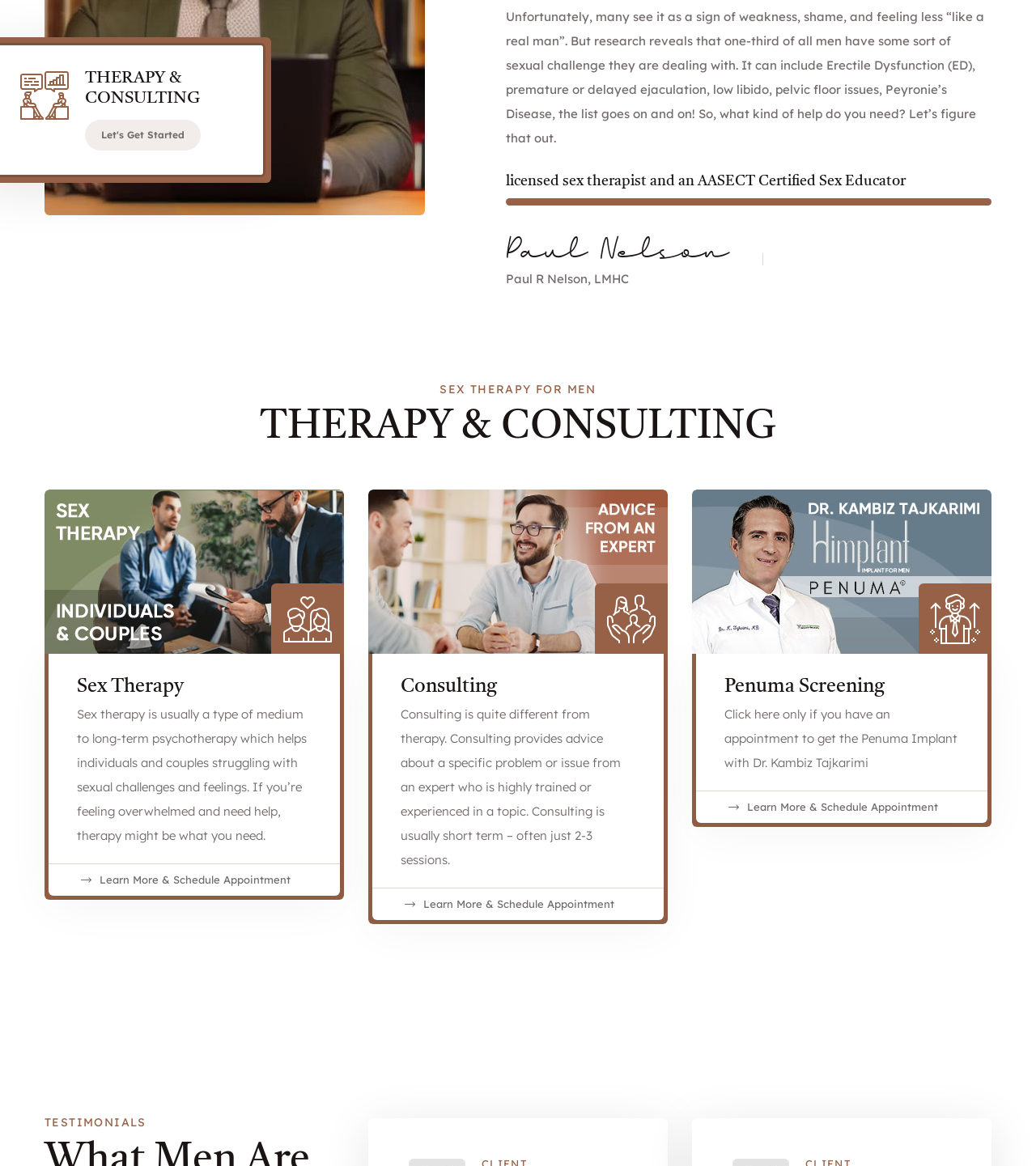What is the profession of Paul Nelson?
Look at the webpage screenshot and answer the question with a detailed explanation.

Based on the webpage, Paul Nelson is a licensed sex therapist and an AASECT Certified Sex Educator, as indicated by the heading and static text elements.